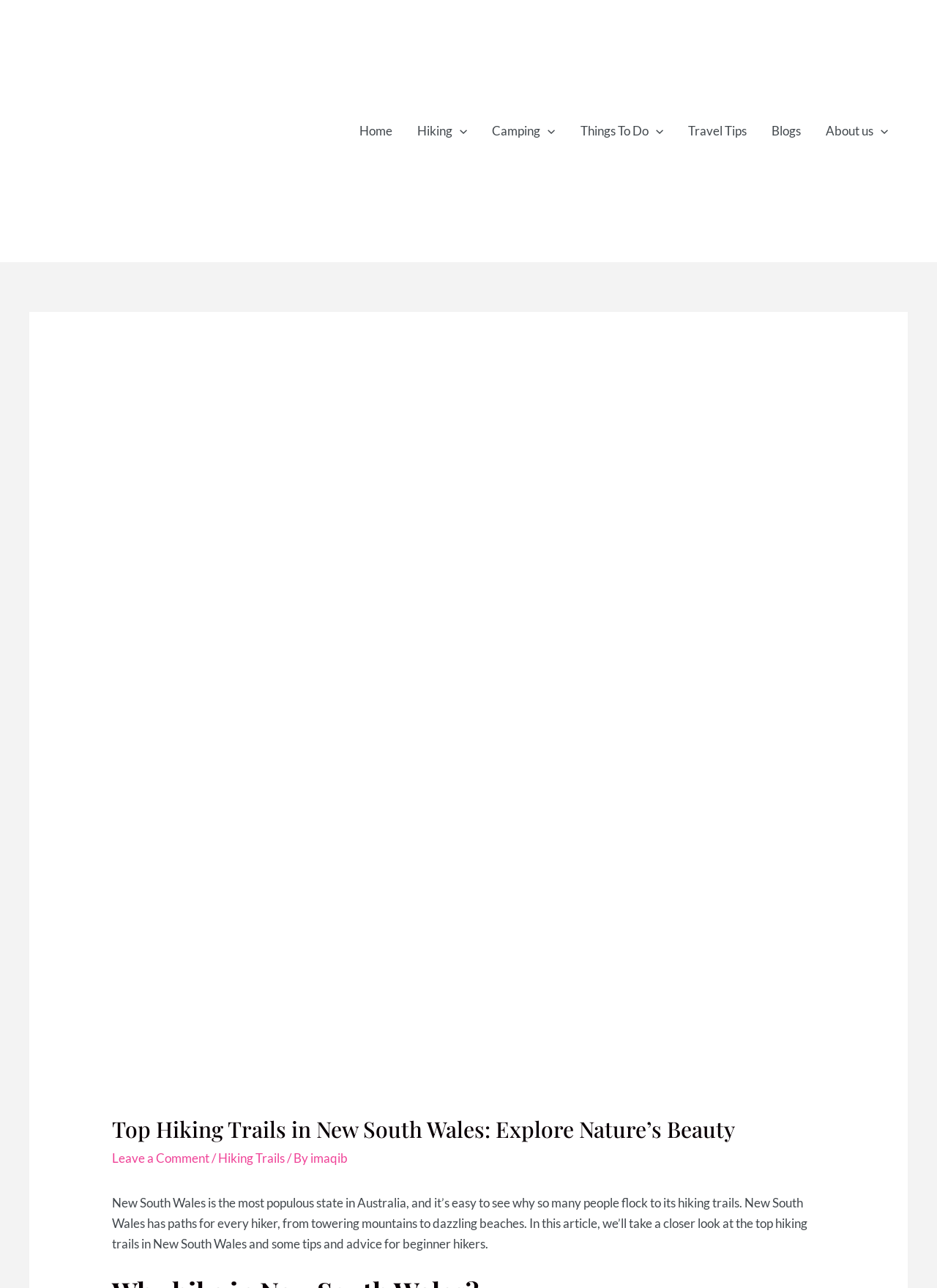Predict the bounding box of the UI element based on the description: "Leave a Comment". The coordinates should be four float numbers between 0 and 1, formatted as [left, top, right, bottom].

[0.12, 0.893, 0.224, 0.905]